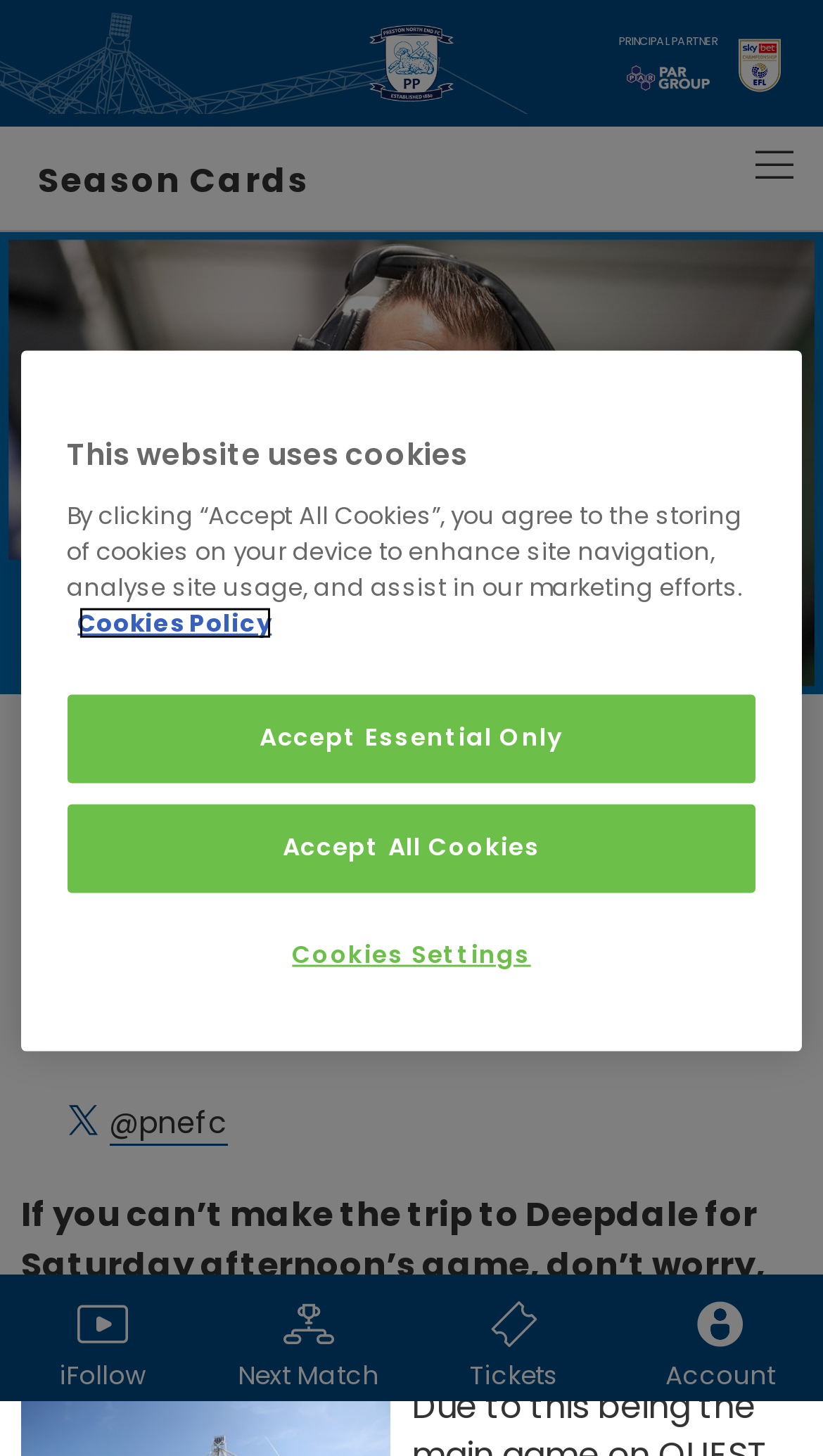Create a detailed narrative describing the layout and content of the webpage.

The webpage is about Preston North End, a football club, and specifically focuses on a match against Huddersfield Town. At the top right corner, there is a button to open navigation, and next to it, a link to the Preston North End badge. Below these elements, there is a layout table with the text "PRINCIPAL PARTNER" written on it.

On the left side, there is a main navigation menu with a link to "Season Cards". Below the navigation menu, there is a large figure that spans the entire width of the page. Above this figure, there is a header section with the title "How To Follow The Game: Huddersfield Town Home" and a subheading "First Team News". The date "7 November 2019" is also displayed in this section.

In the main content area, there is a paragraph of text that informs readers that if they cannot attend the match, they can follow it on PNE.Com. Below this text, there is a link to the club's Twitter account, @pnefc.

At the bottom of the page, there are four links: "iFollow", "Next Match", "Tickets", and "Account". Above these links, there is a cookie banner that alerts users that the website uses cookies. The banner provides more information about the cookies and offers options to accept or customize cookie settings.